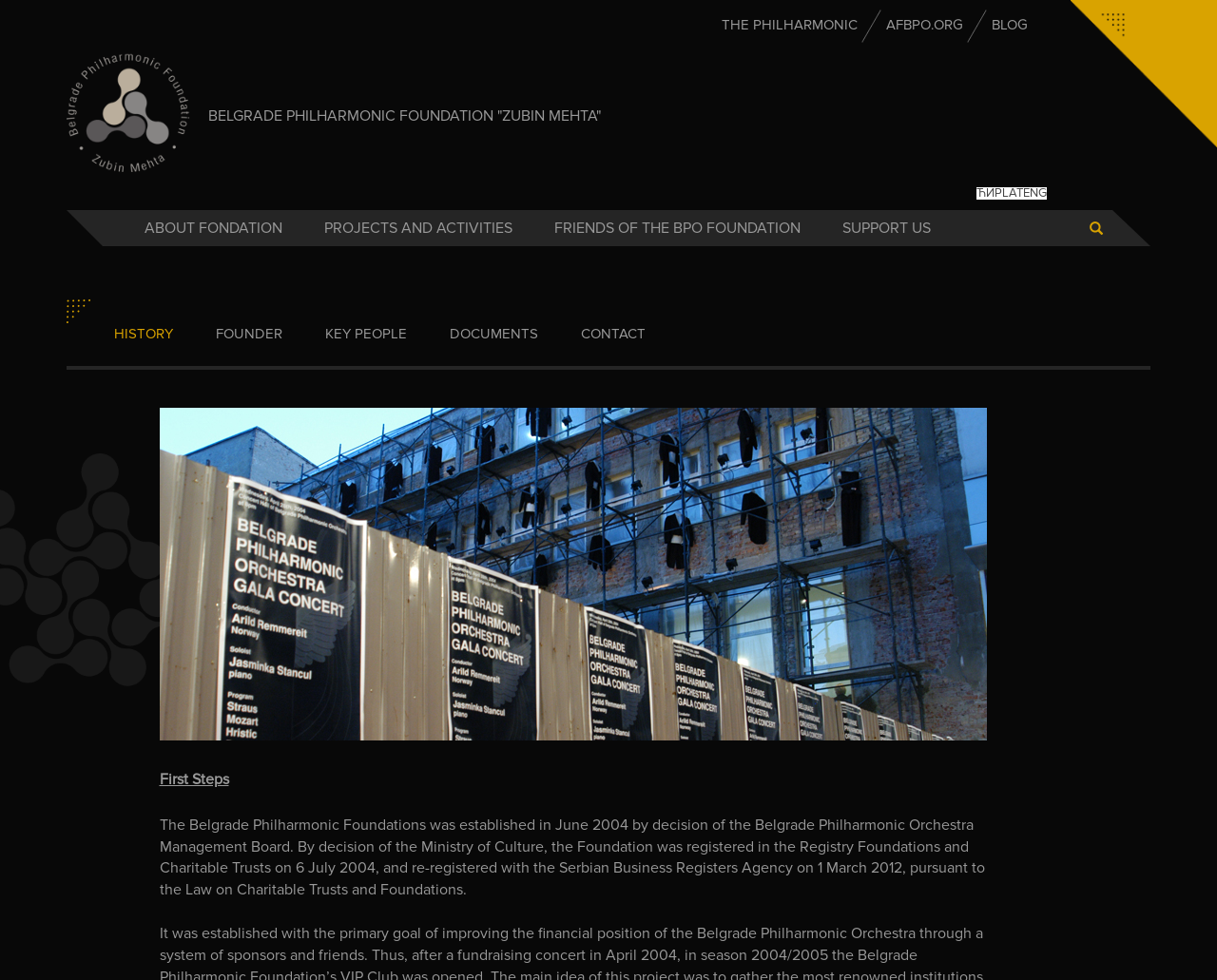Identify the bounding box coordinates of the clickable region required to complete the instruction: "Click the 'SUPPORT US' link". The coordinates should be given as four float numbers within the range of 0 and 1, i.e., [left, top, right, bottom].

[0.675, 0.214, 0.782, 0.251]